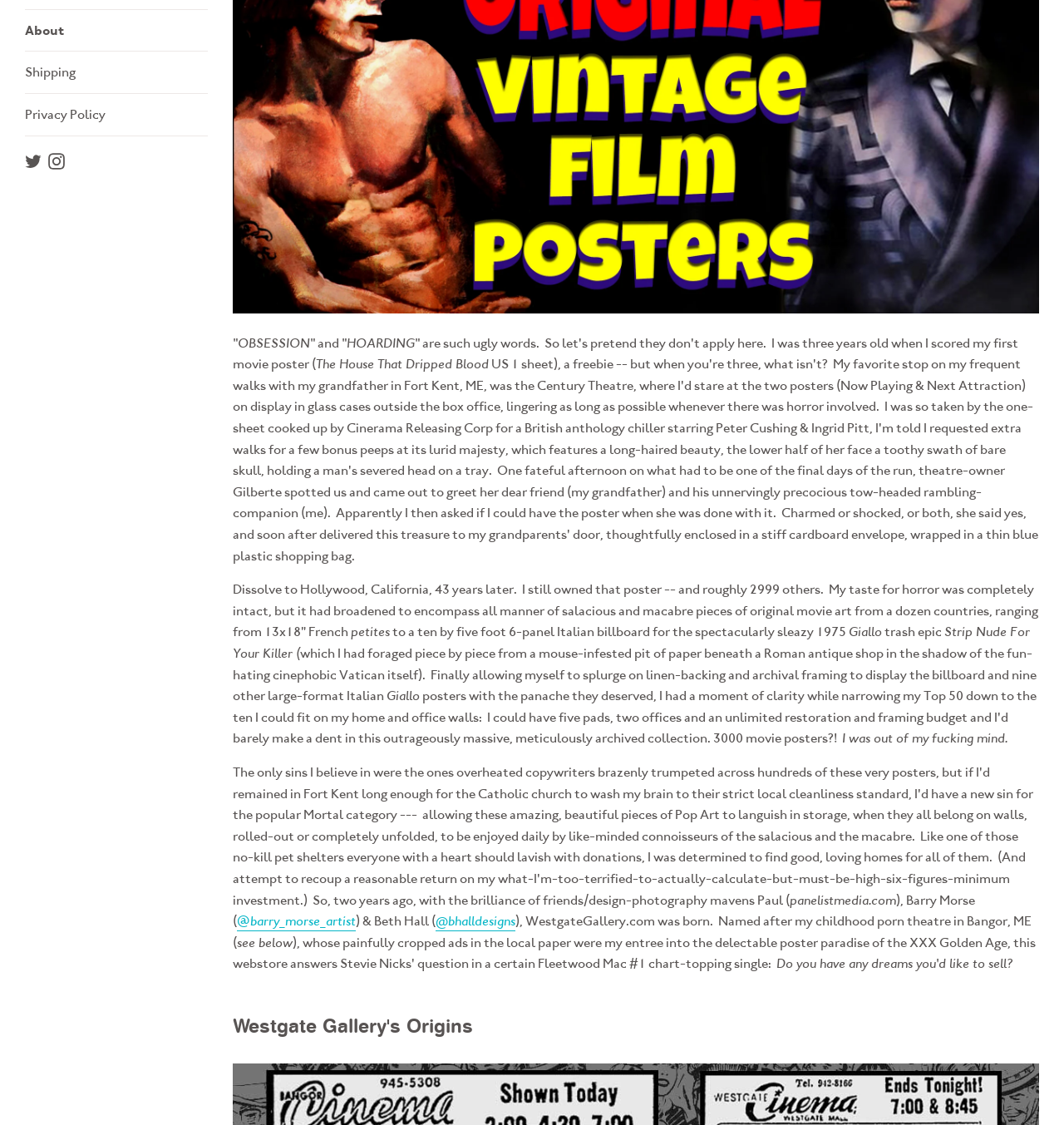Bounding box coordinates are to be given in the format (top-left x, top-left y, bottom-right x, bottom-right y). All values must be floating point numbers between 0 and 1. Provide the bounding box coordinate for the UI element described as: Privacy Policy

[0.023, 0.084, 0.195, 0.12]